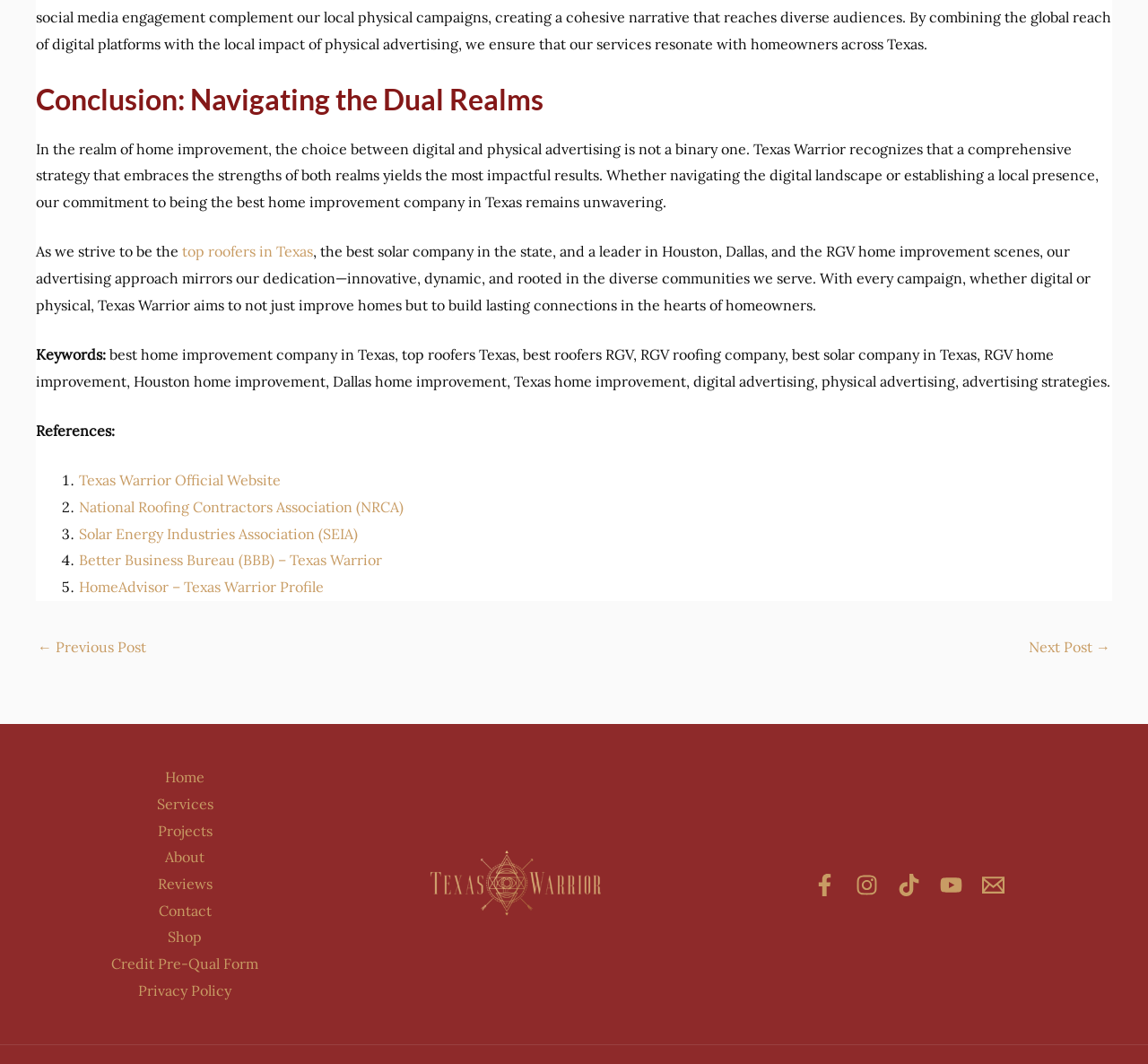Given the description "Texas Warrior Official Website", determine the bounding box of the corresponding UI element.

[0.069, 0.443, 0.245, 0.46]